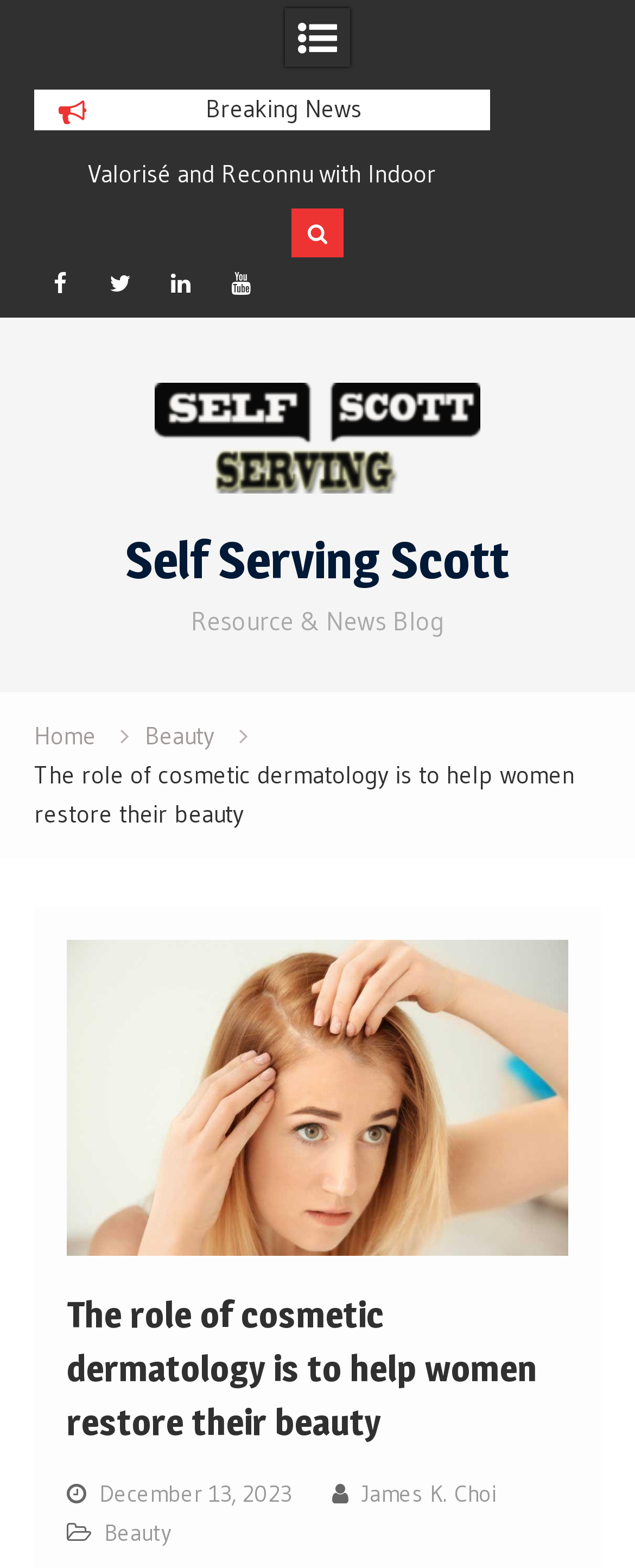Given the element description: "WordPress", predict the bounding box coordinates of the UI element it refers to, using four float numbers between 0 and 1, i.e., [left, top, right, bottom].

None